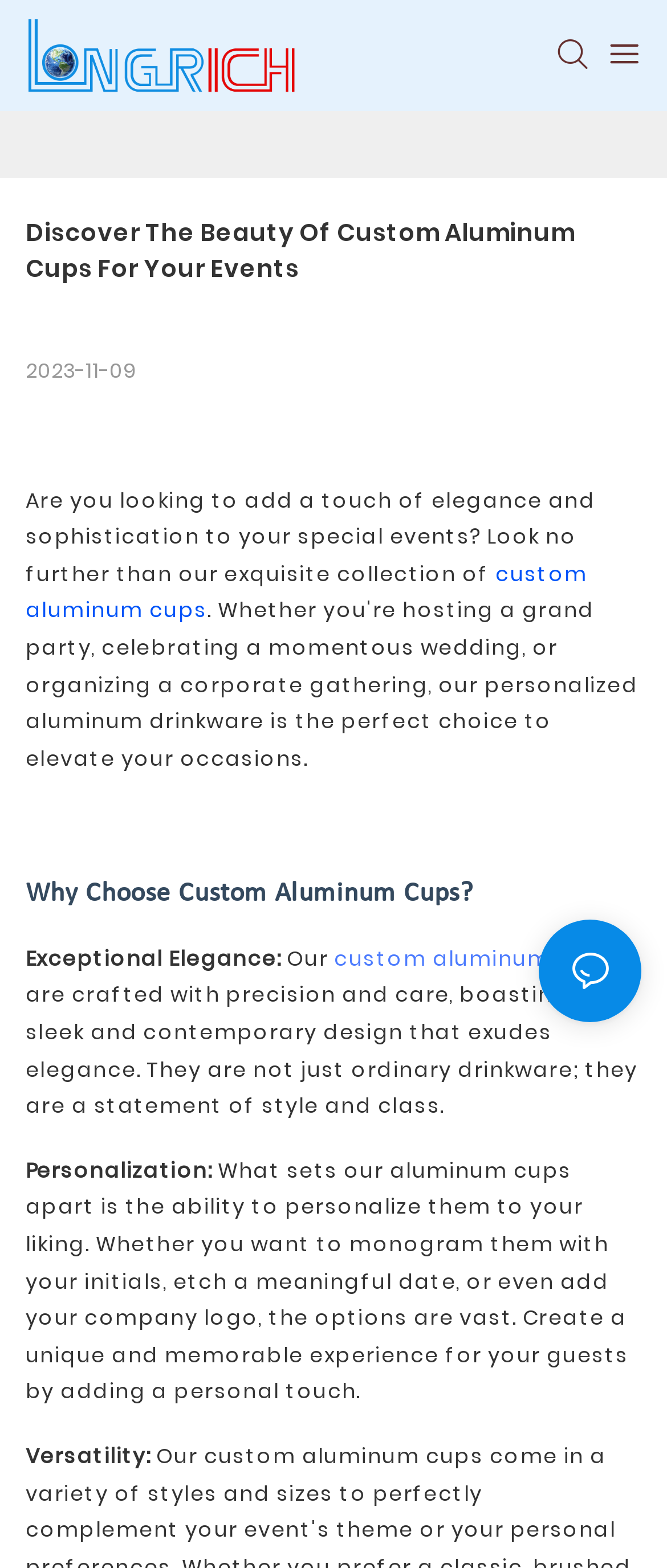What is the purpose of the cups?
Give a detailed and exhaustive answer to the question.

The webpage mentions 'your special events' and 'your events' theme or your personal preferences', indicating that the cups are intended for use at events.